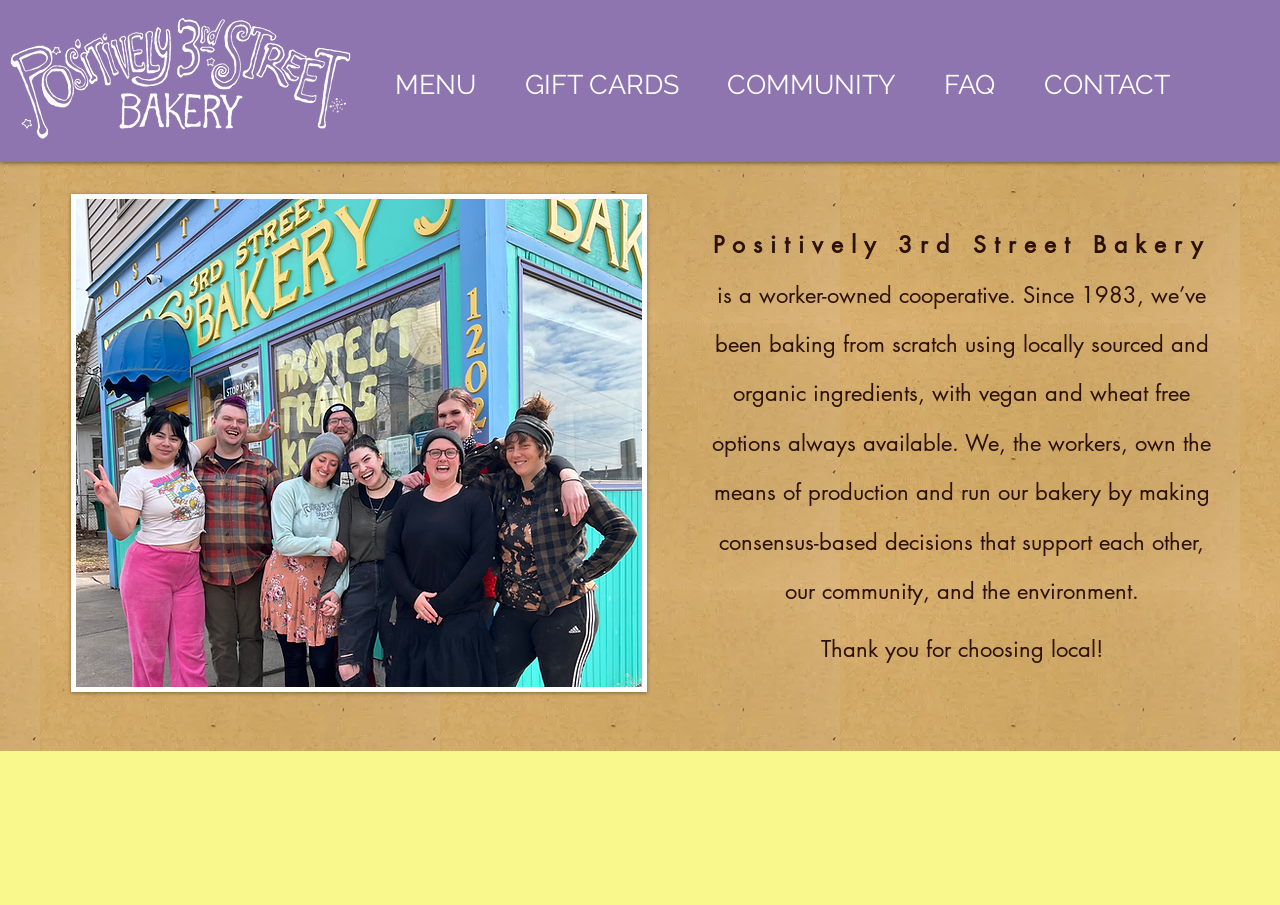Illustrate the webpage with a detailed description.

The webpage is about Positively 3rd Street Bakery, a worker-owned cooperative in Duluth, MN. At the top of the page, there is a navigation section with a "MENU" button and several links, including "GIFT CARDS", "COMMUNITY", "FAQ", and "CONTACT", aligned horizontally. 

Below the navigation section, there is a large image taking up about half of the page's width, situated on the left side. To the right of the image, there are three blocks of text. The first block displays the bakery's name, "Positively 3rd Street Bakery". The second block describes the bakery as a worker-owned cooperative that has been baking from scratch since 1983, using locally sourced and organic ingredients, with vegan and wheat-free options available. The third block explains the bakery's values, stating that the workers own the means of production, make consensus-based decisions, and prioritize the community and environment. 

At the bottom of the page, there is a smaller text block expressing gratitude to customers for choosing local. Overall, the webpage has a clean and simple layout, with a prominent image and clear, concise text blocks that effectively communicate the bakery's identity and values.